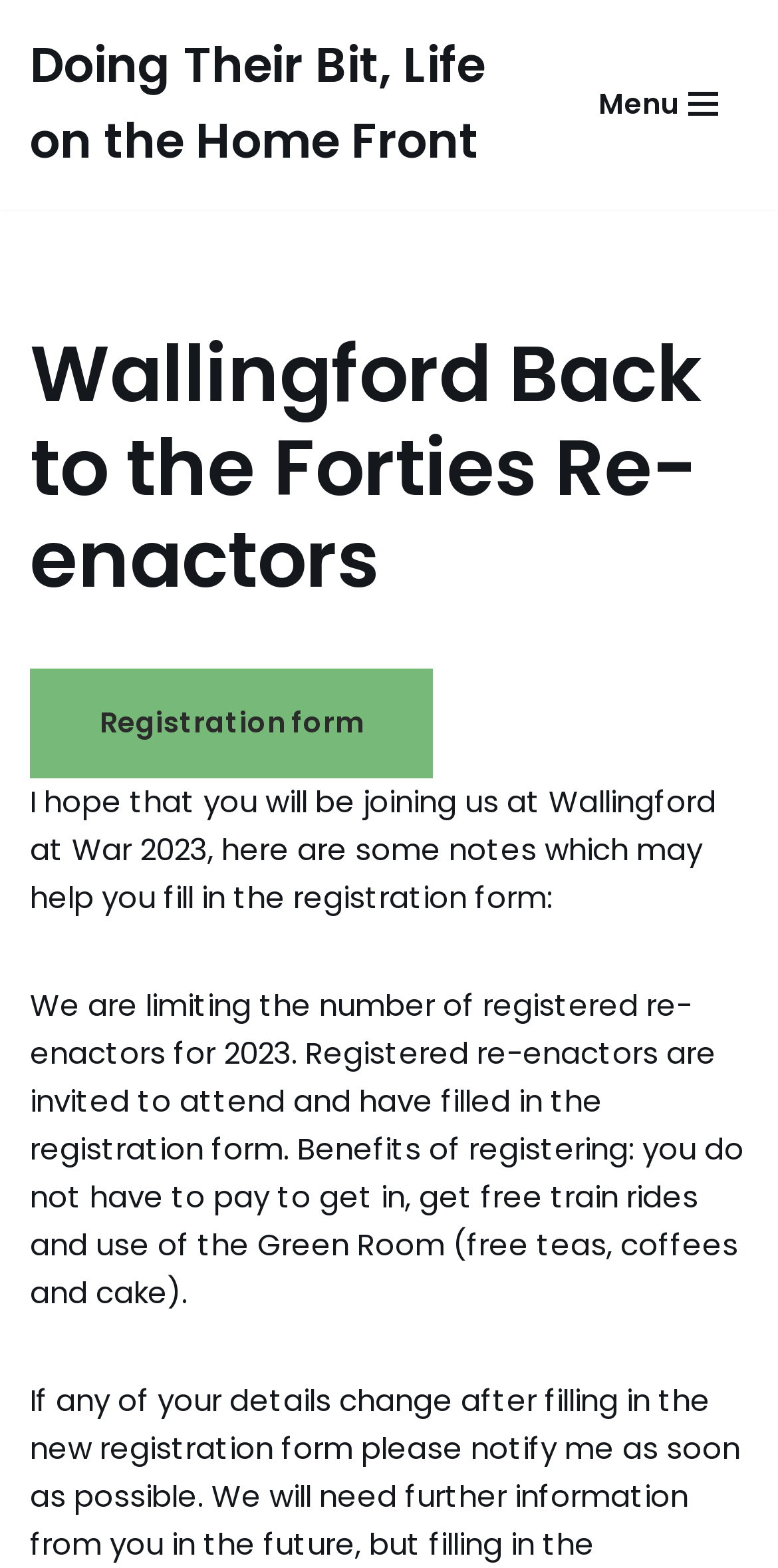Determine the bounding box coordinates of the UI element described below. Use the format (top-left x, top-left y, bottom-right x, bottom-right y) with floating point numbers between 0 and 1: Registration form

[0.038, 0.427, 0.556, 0.496]